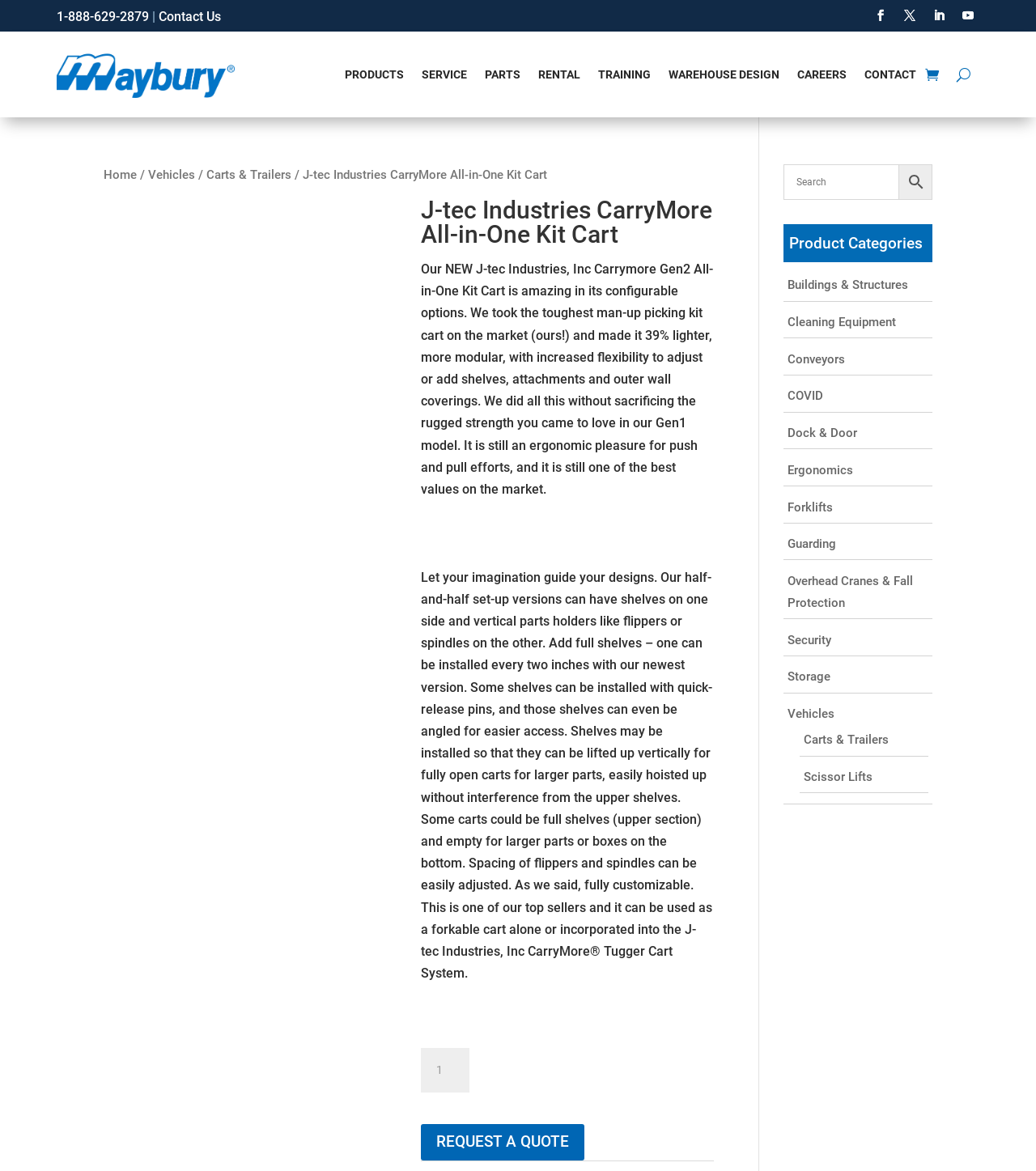Please locate the bounding box coordinates of the element that should be clicked to achieve the given instruction: "View product image".

[0.1, 0.169, 0.383, 0.419]